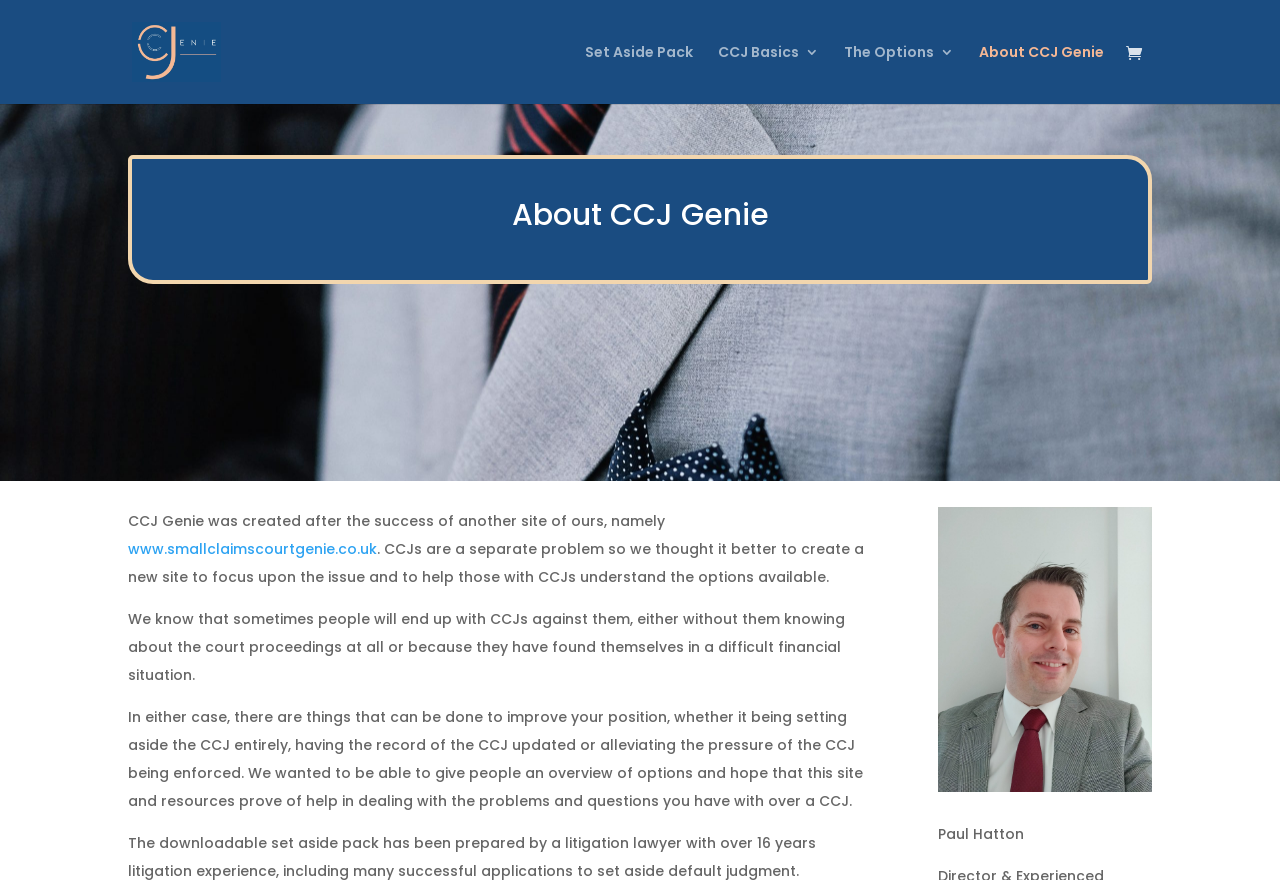Provide a brief response in the form of a single word or phrase:
Who is the author of the webpage content?

Paul Hatton